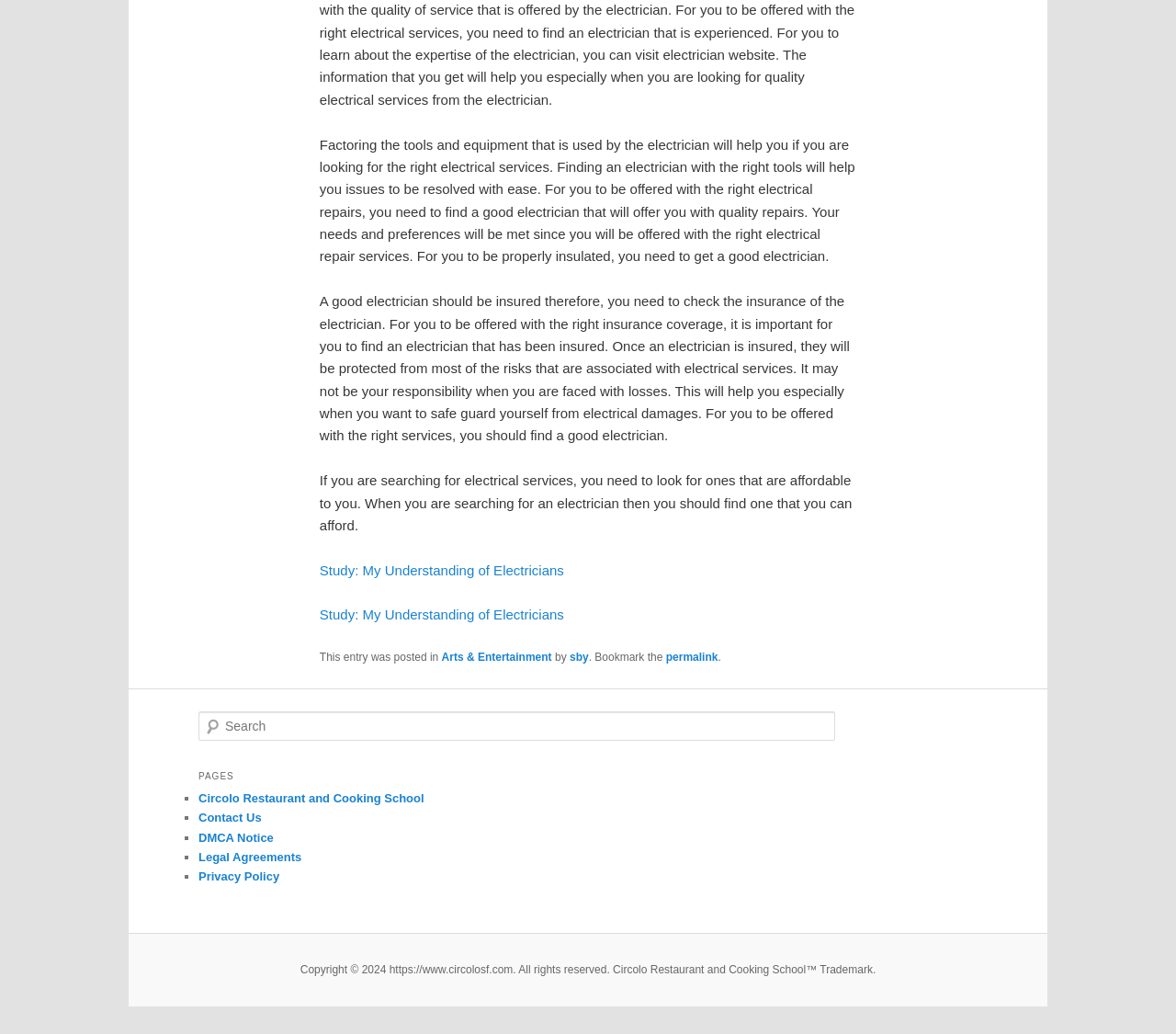Locate the UI element that matches the description permalink in the webpage screenshot. Return the bounding box coordinates in the format (top-left x, top-left y, bottom-right x, bottom-right y), with values ranging from 0 to 1.

[0.566, 0.629, 0.61, 0.642]